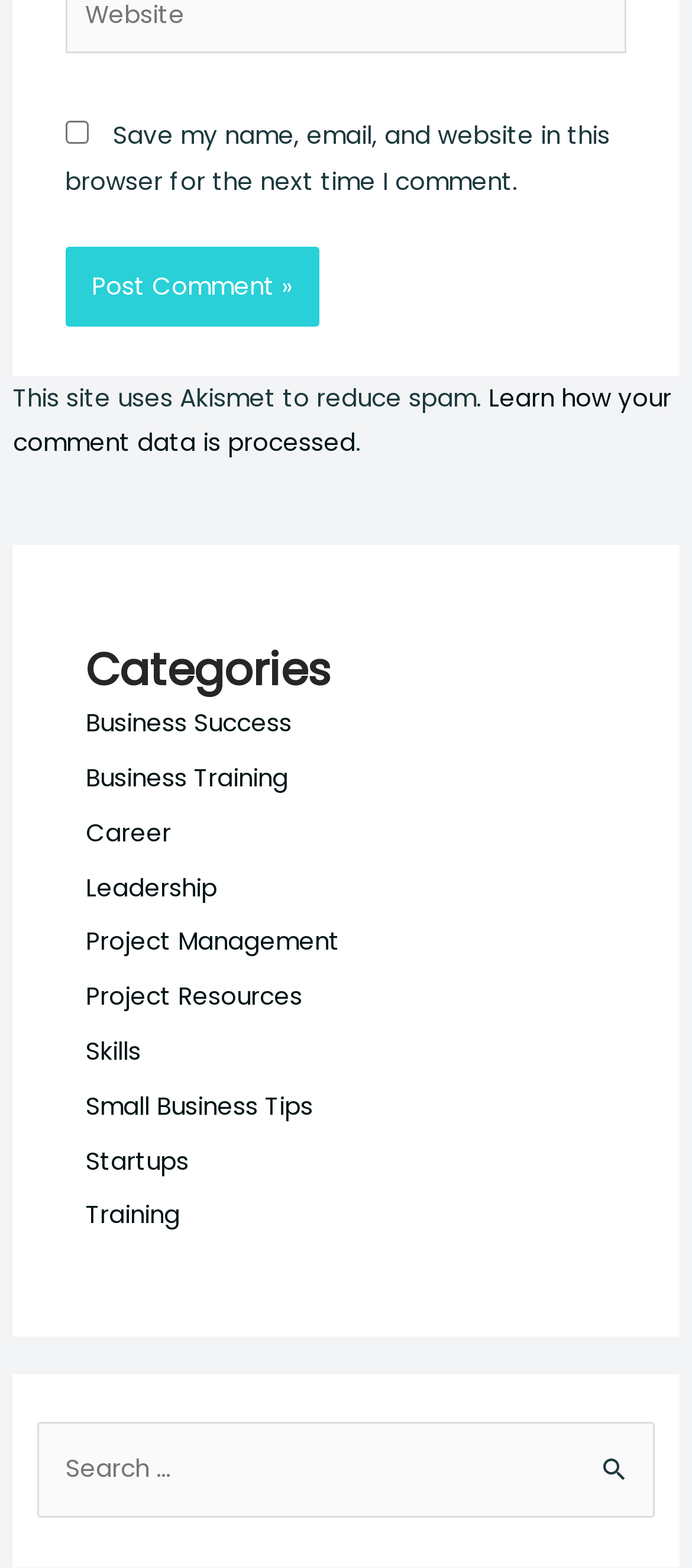Predict the bounding box coordinates of the area that should be clicked to accomplish the following instruction: "Learn how your comment data is processed". The bounding box coordinates should consist of four float numbers between 0 and 1, i.e., [left, top, right, bottom].

[0.019, 0.243, 0.97, 0.293]